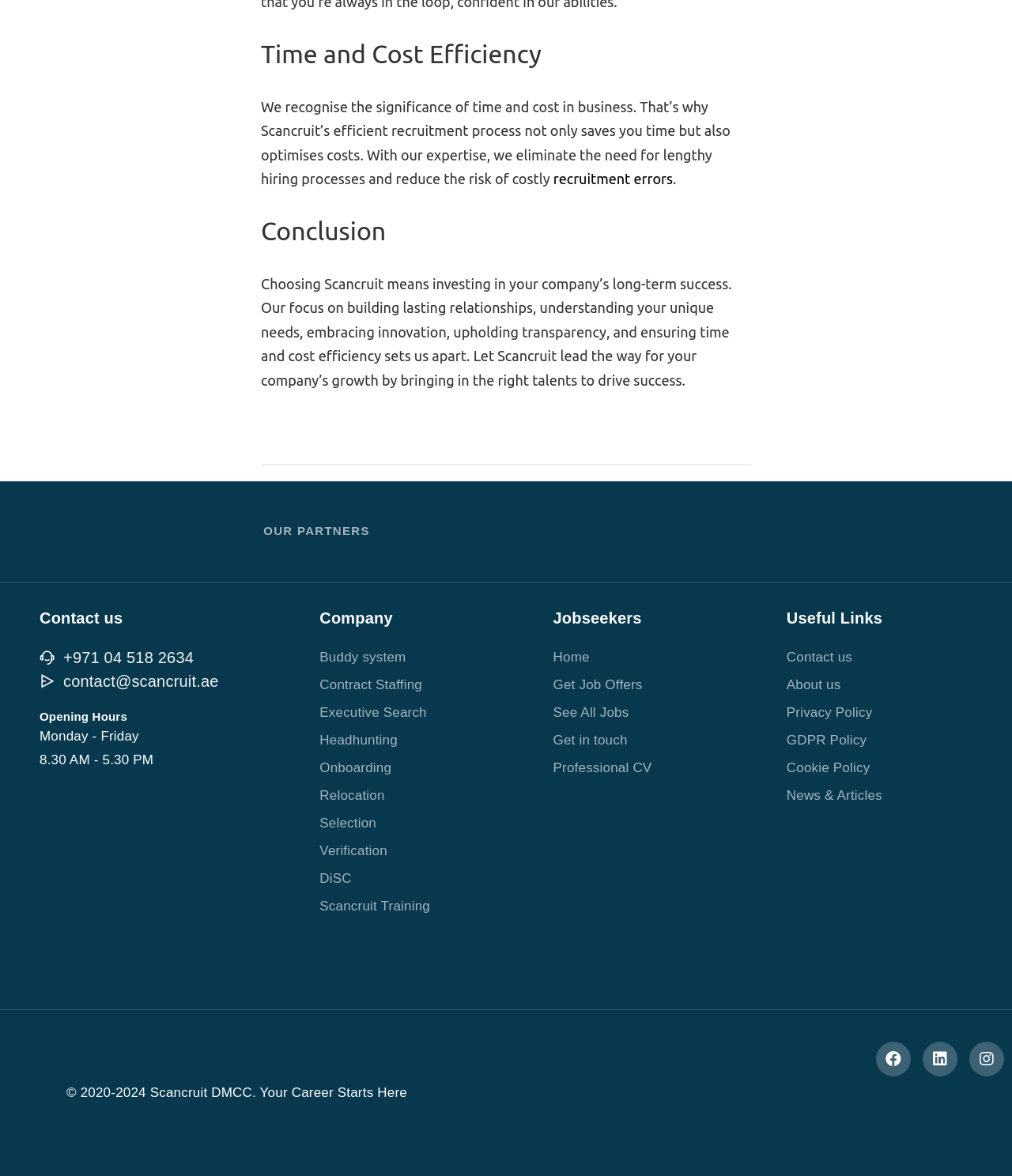Ascertain the bounding box coordinates for the UI element detailed here: "Verification". The coordinates should be provided as [left, top, right, bottom] with each value being a float between 0 and 1.

[0.3, 0.714, 0.515, 0.735]